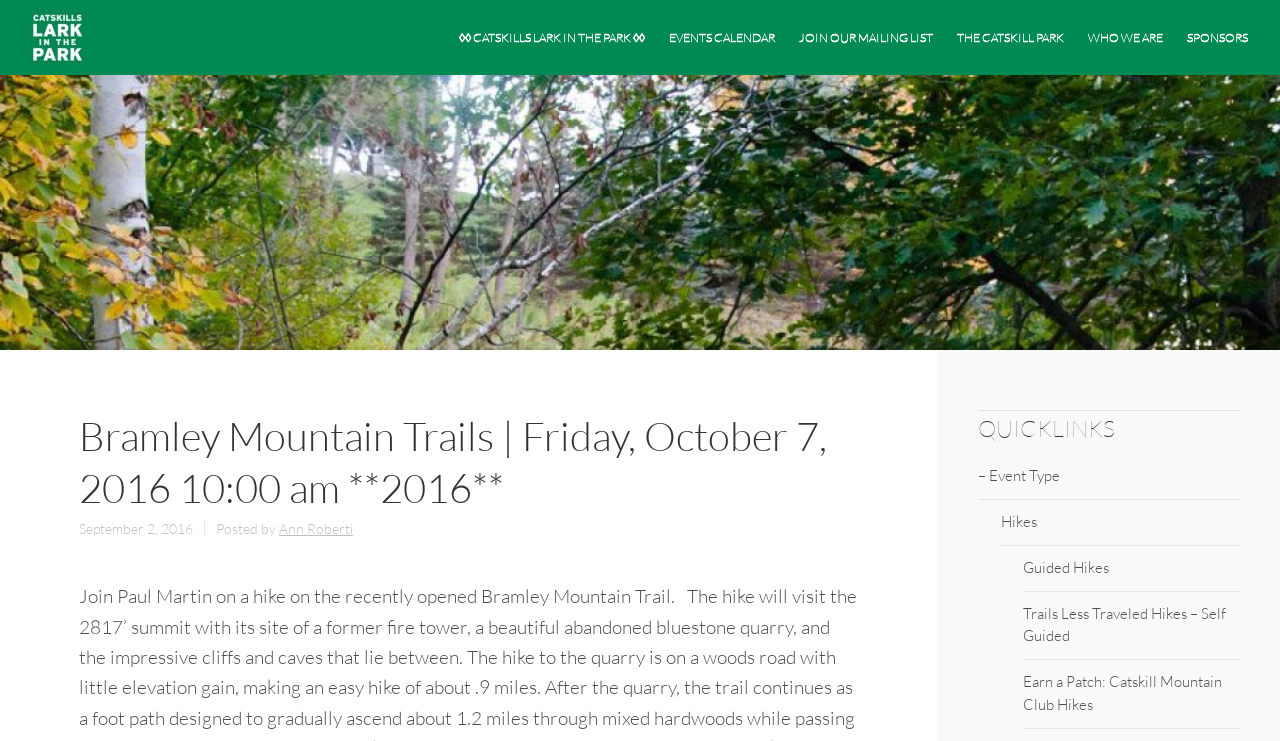Please provide a comprehensive response to the question below by analyzing the image: 
How many main sections are there in the webpage?

The webpage has two main sections: the top section with links to 'CATSKILLS LARK IN THE PARK', 'EVENTS CALENDAR', 'JOIN OUR MAILING LIST', 'THE CATSKILL PARK', 'WHO WE ARE', and 'SPONSORS', and the bottom section with the article content and the QUICKLINKS section.